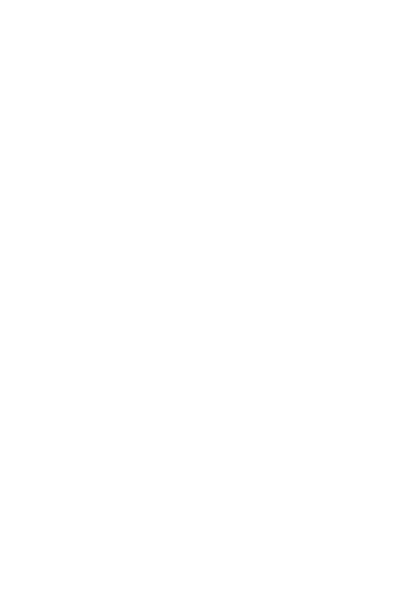Generate an elaborate description of what you see in the image.

The image displays a minimalist black logo that symbolizes a modern and professional aesthetic. Set against a clean background, the logo likely represents a brand or organization, contributing to its visual identity. The logo's design focuses on simplicity and clarity, which can evoke a sense of reliability and innovation. 

This image is positioned within the context of a corporate or professional environment, potentially accompanying content related to workplace well-being or organizational values. The surrounding elements suggest it is part of a navigation or informational section, enhancing the overall user experience on the webpage.